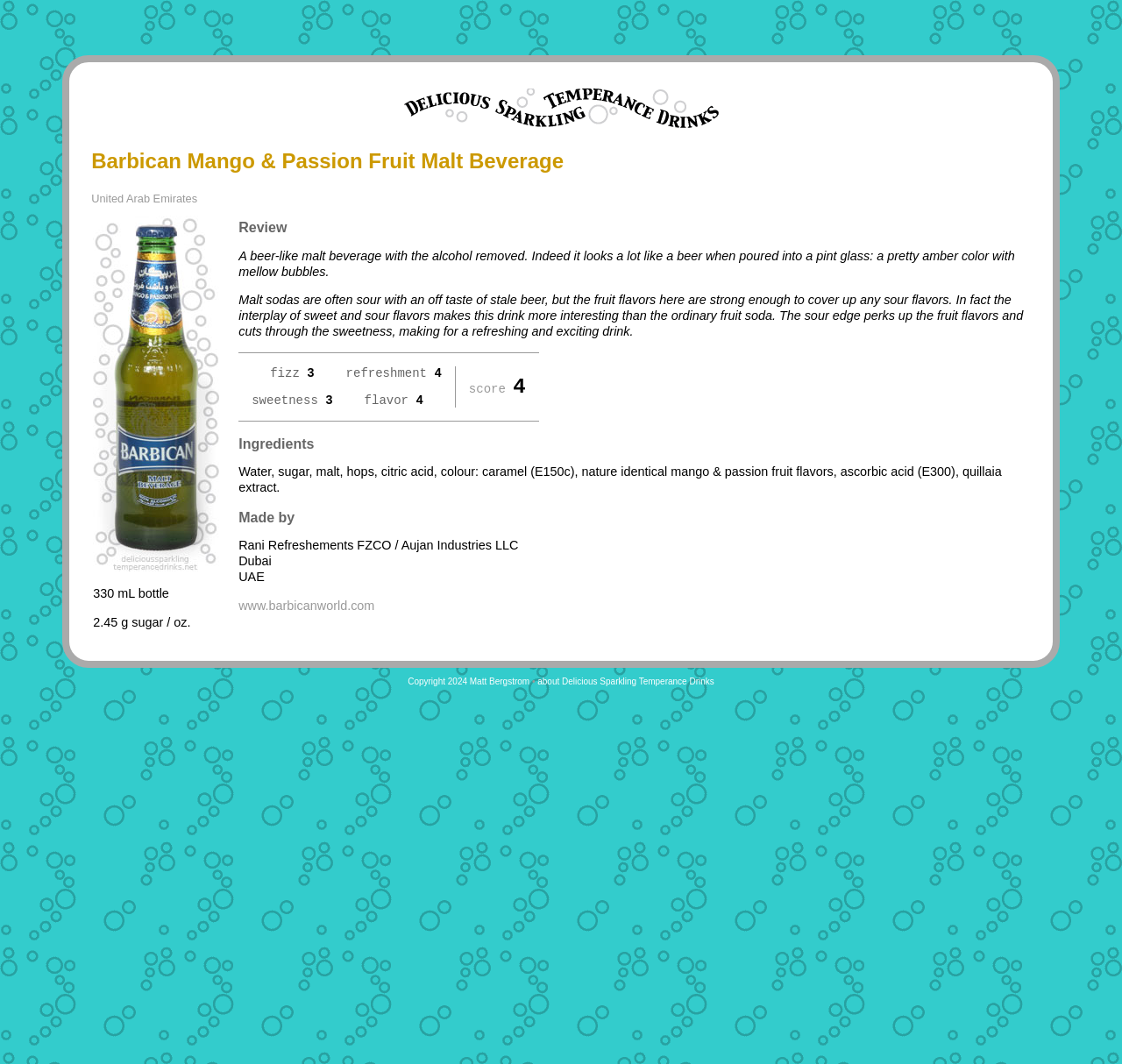Who is the copyright holder of the webpage?
Based on the screenshot, respond with a single word or phrase.

Matt Bergstrom